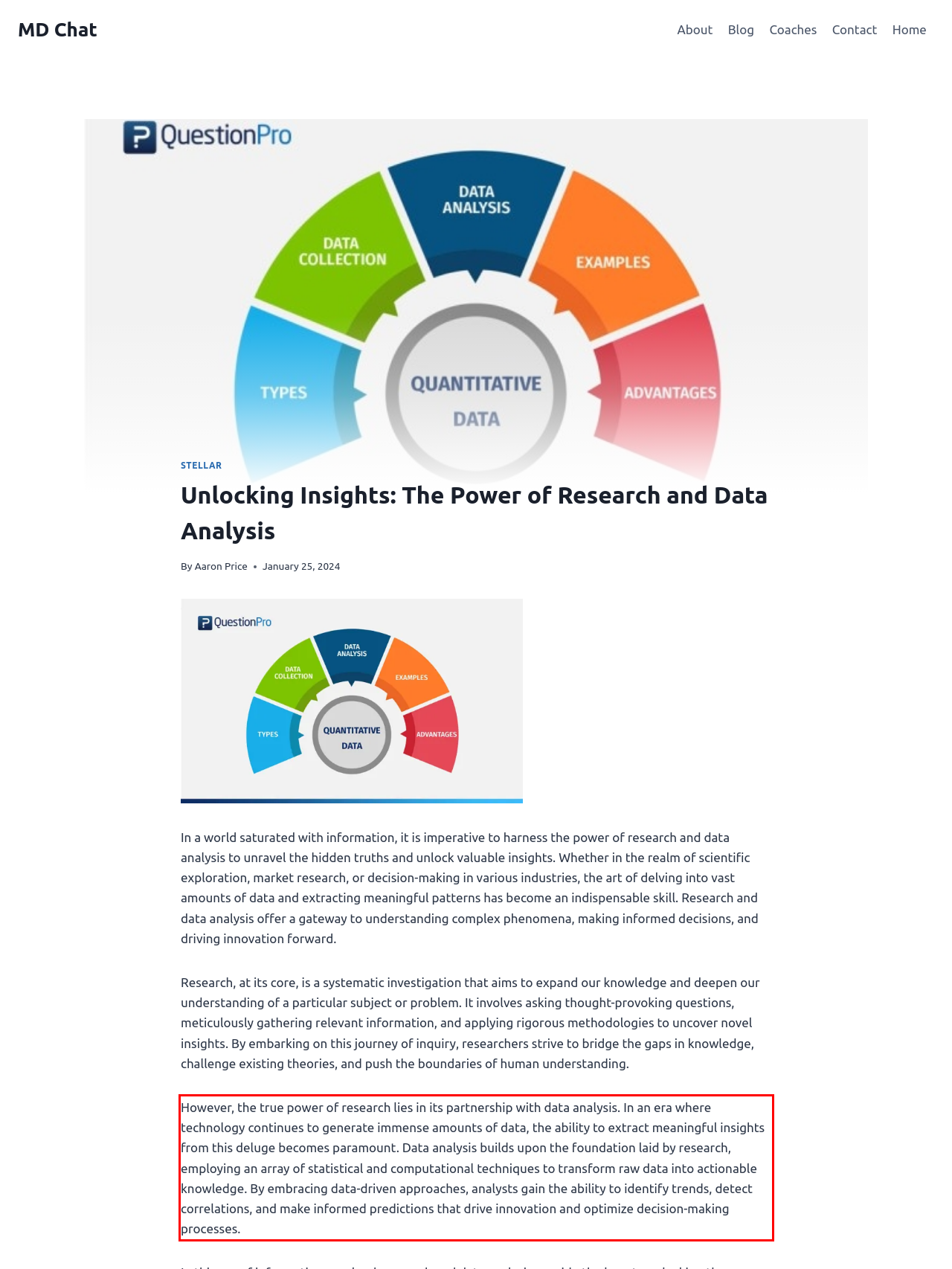Within the screenshot of the webpage, there is a red rectangle. Please recognize and generate the text content inside this red bounding box.

However, the true power of research lies in its partnership with data analysis. In an era where technology continues to generate immense amounts of data, the ability to extract meaningful insights from this deluge becomes paramount. Data analysis builds upon the foundation laid by research, employing an array of statistical and computational techniques to transform raw data into actionable knowledge. By embracing data-driven approaches, analysts gain the ability to identify trends, detect correlations, and make informed predictions that drive innovation and optimize decision-making processes.